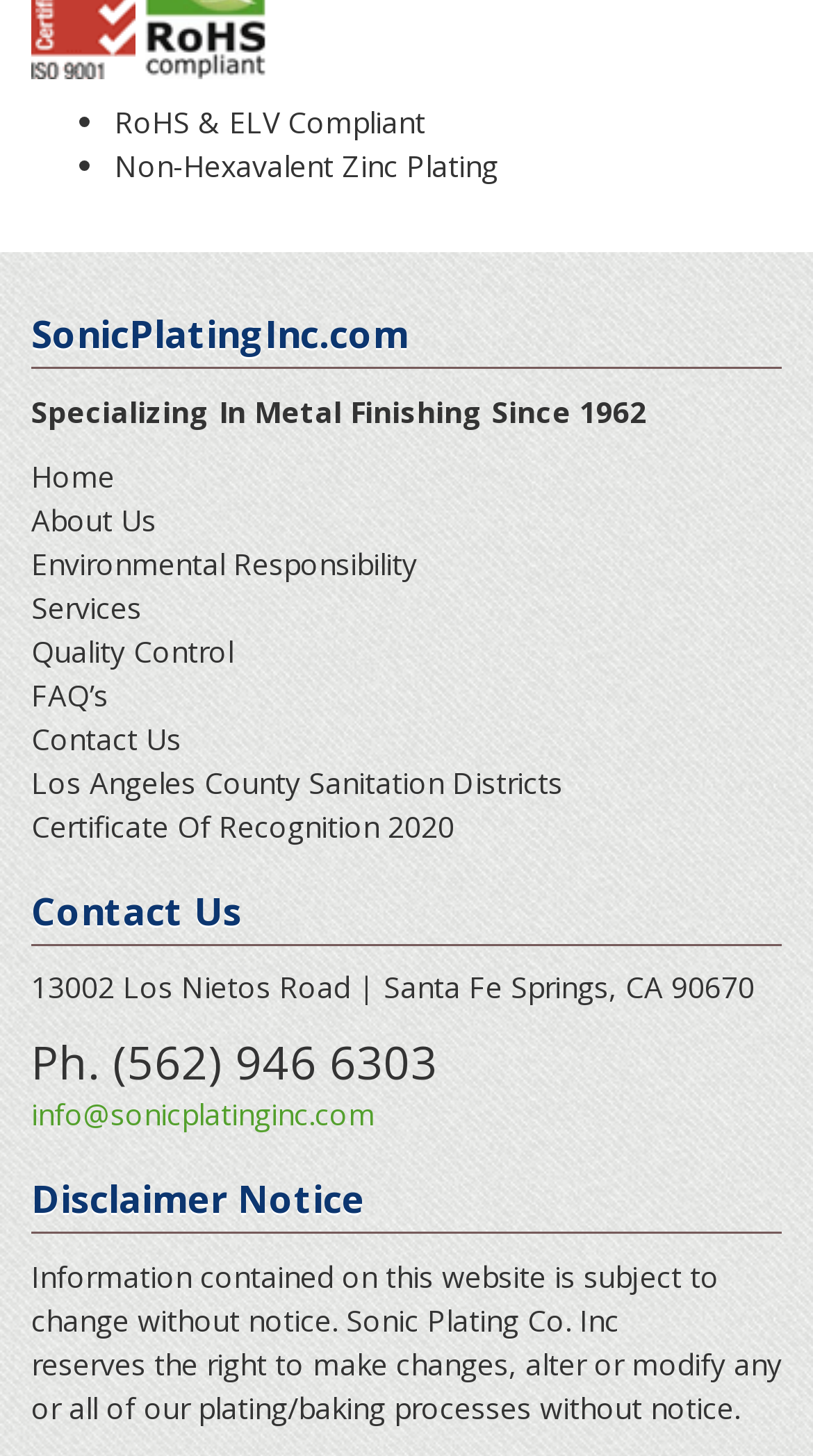Please answer the following question as detailed as possible based on the image: 
What is the phone number of the company?

The phone number of the company can be found in the static text element under the 'Contact Us' heading, which is located at the bottom of the webpage.